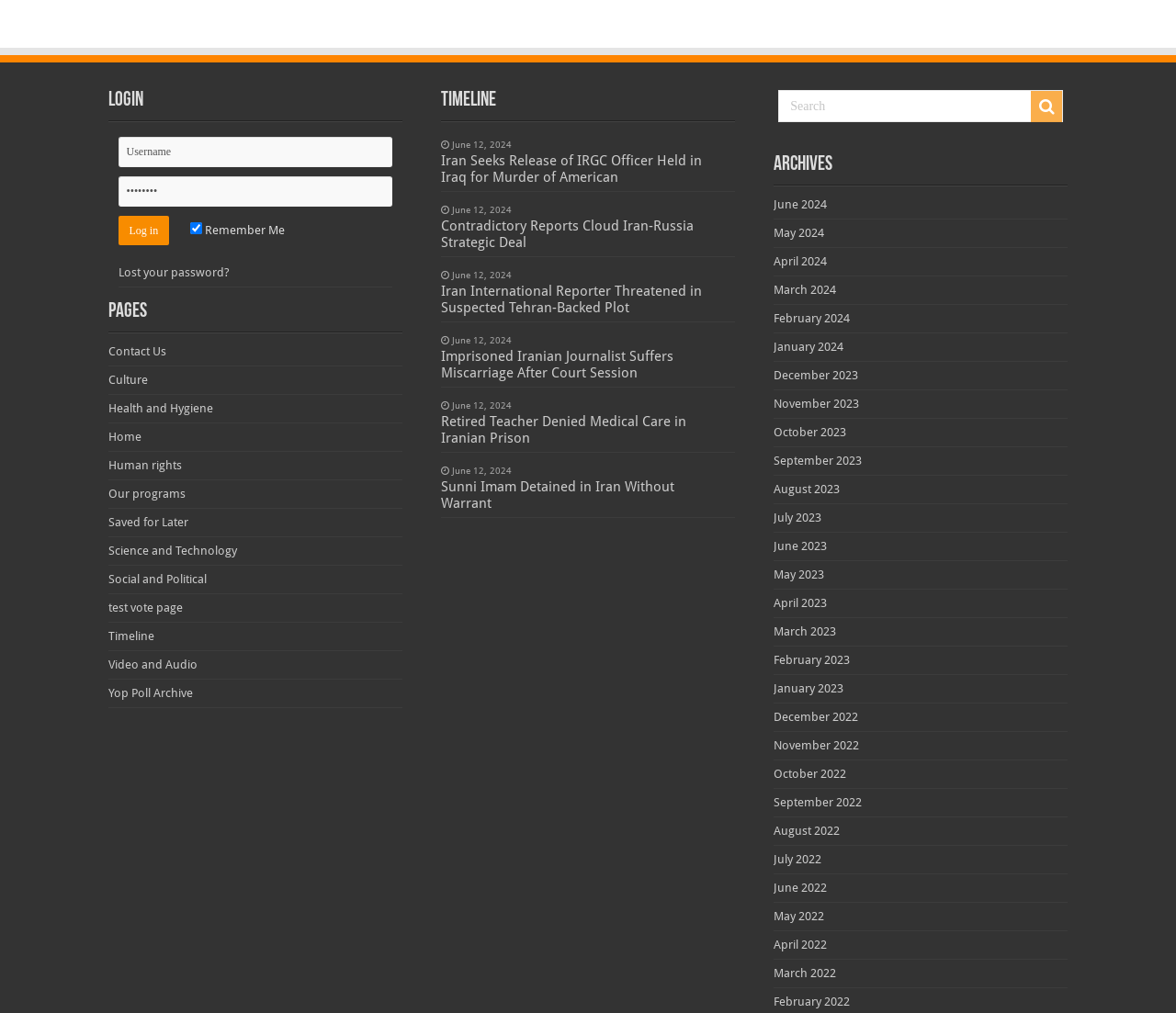Identify the bounding box coordinates for the region to click in order to carry out this instruction: "read news about Iran Seeks Release of IRGC Officer Held in Iraq for Murder of American". Provide the coordinates using four float numbers between 0 and 1, formatted as [left, top, right, bottom].

[0.375, 0.135, 0.616, 0.183]